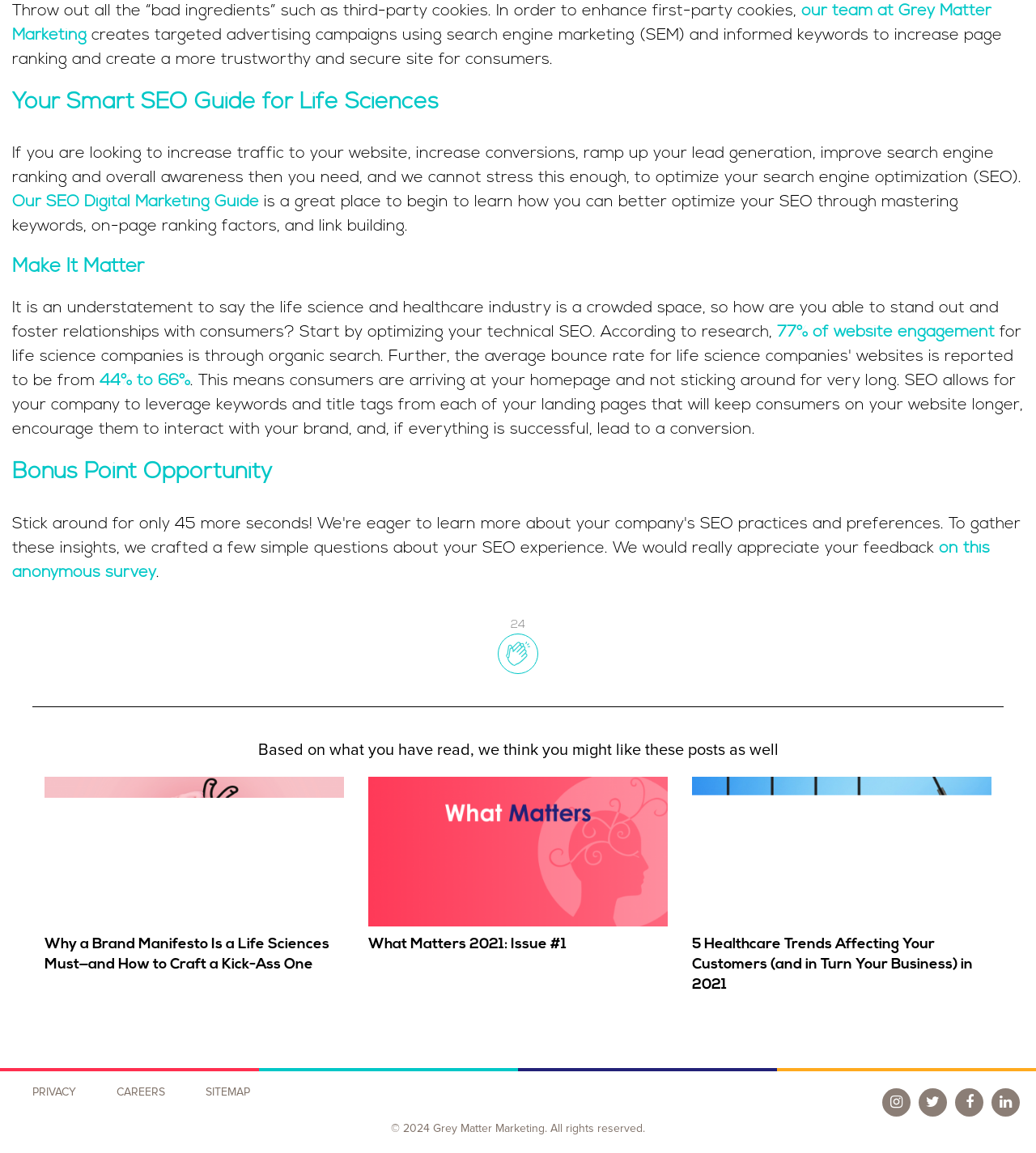What percentage of website engagement is mentioned in the article?
Based on the image, give a concise answer in the form of a single word or short phrase.

77%